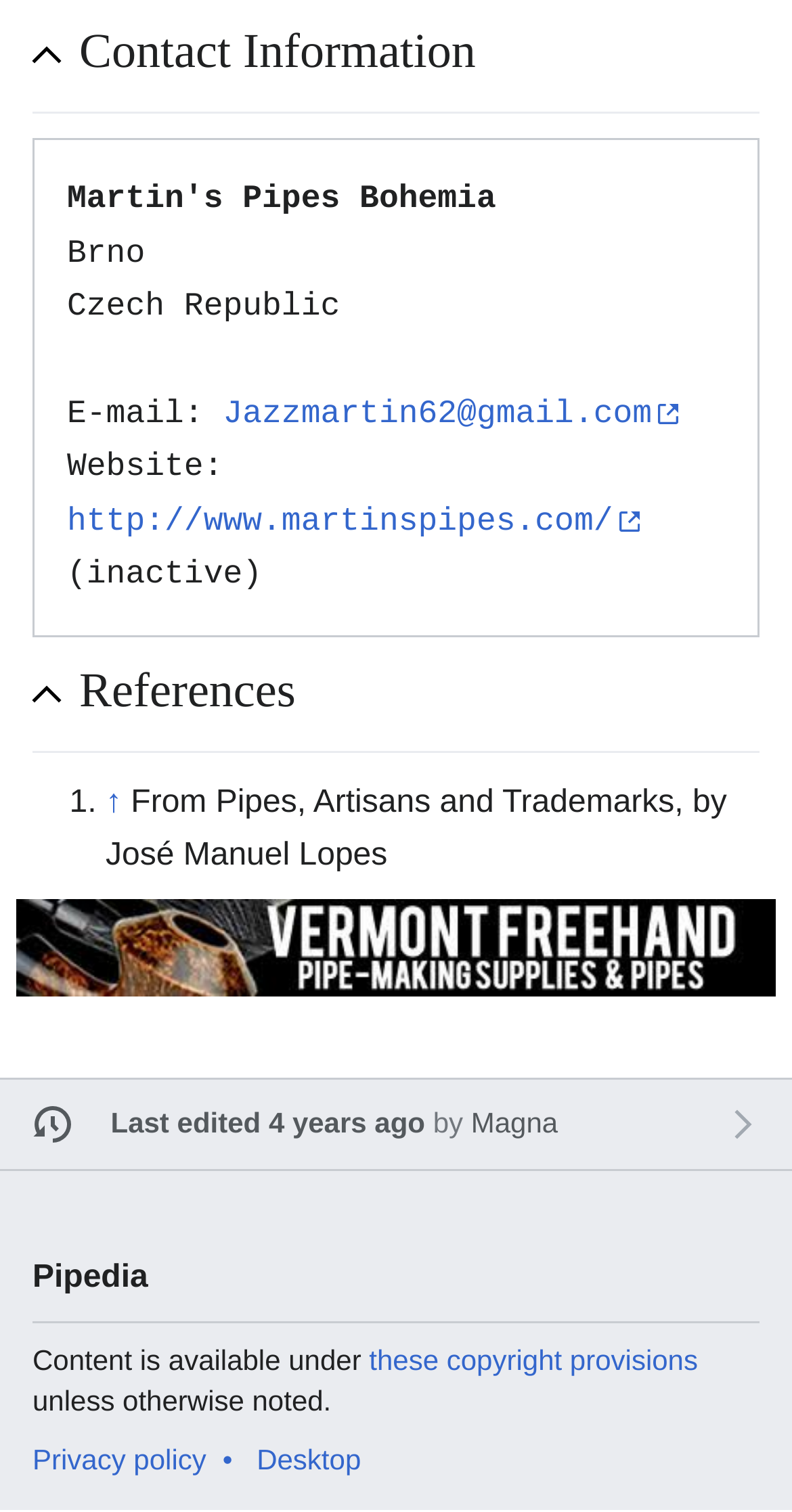Identify the bounding box coordinates of the HTML element based on this description: "these copyright provisions".

[0.466, 0.889, 0.881, 0.911]